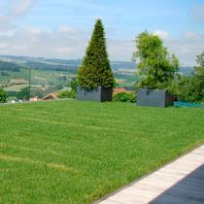Use a single word or phrase to answer this question: 
What is in the first planter?

tall, conical evergreen